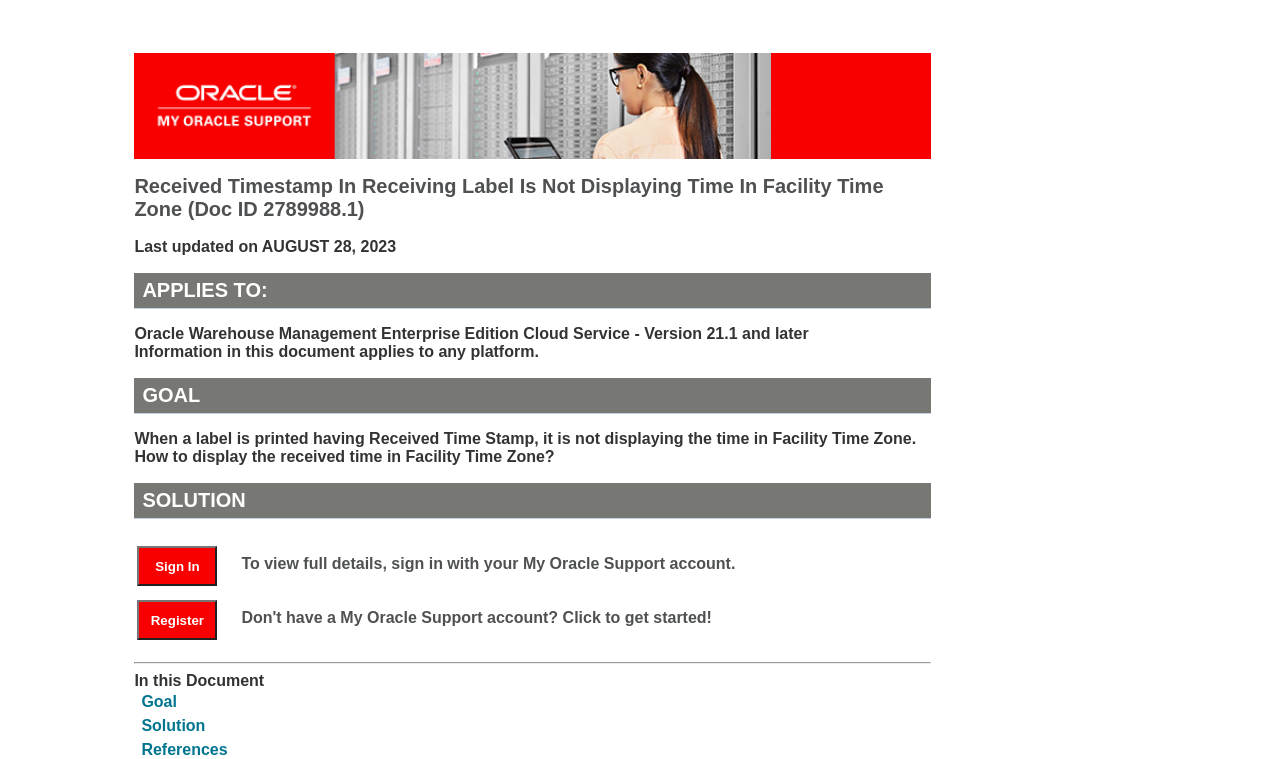Please answer the following question using a single word or phrase: 
What are the two options to access the full details of the document?

Sign In or Register